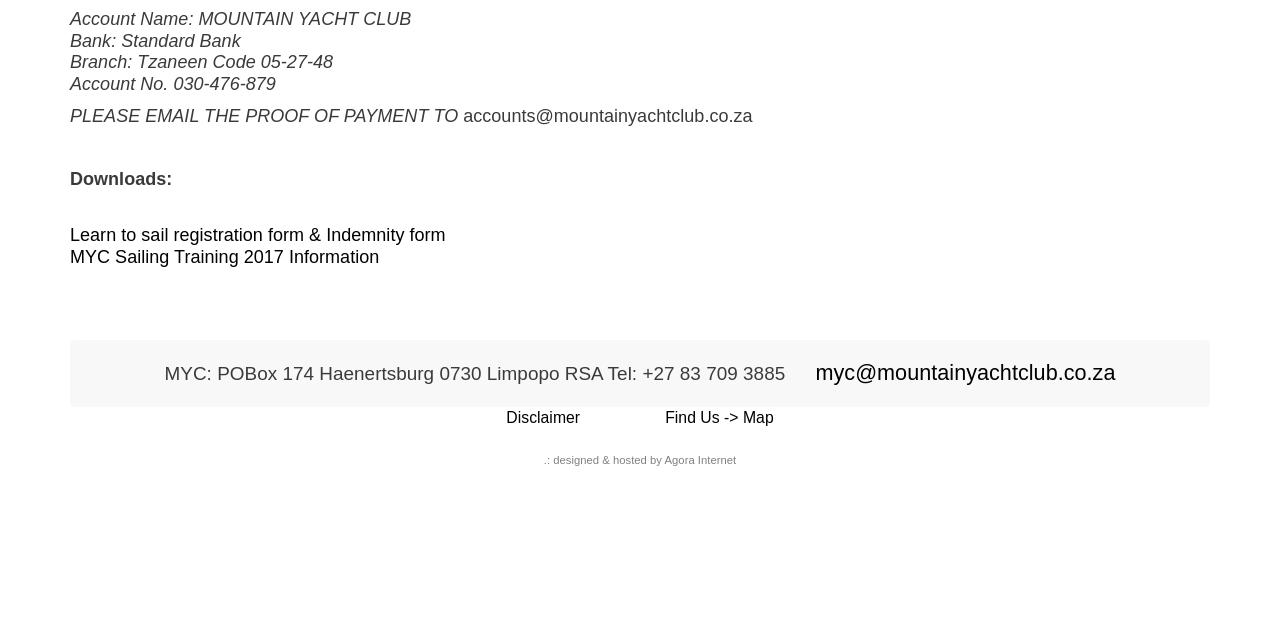Locate the UI element described as follows: "Disclaimer". Return the bounding box coordinates as four float numbers between 0 and 1 in the order [left, top, right, bottom].

[0.396, 0.639, 0.453, 0.666]